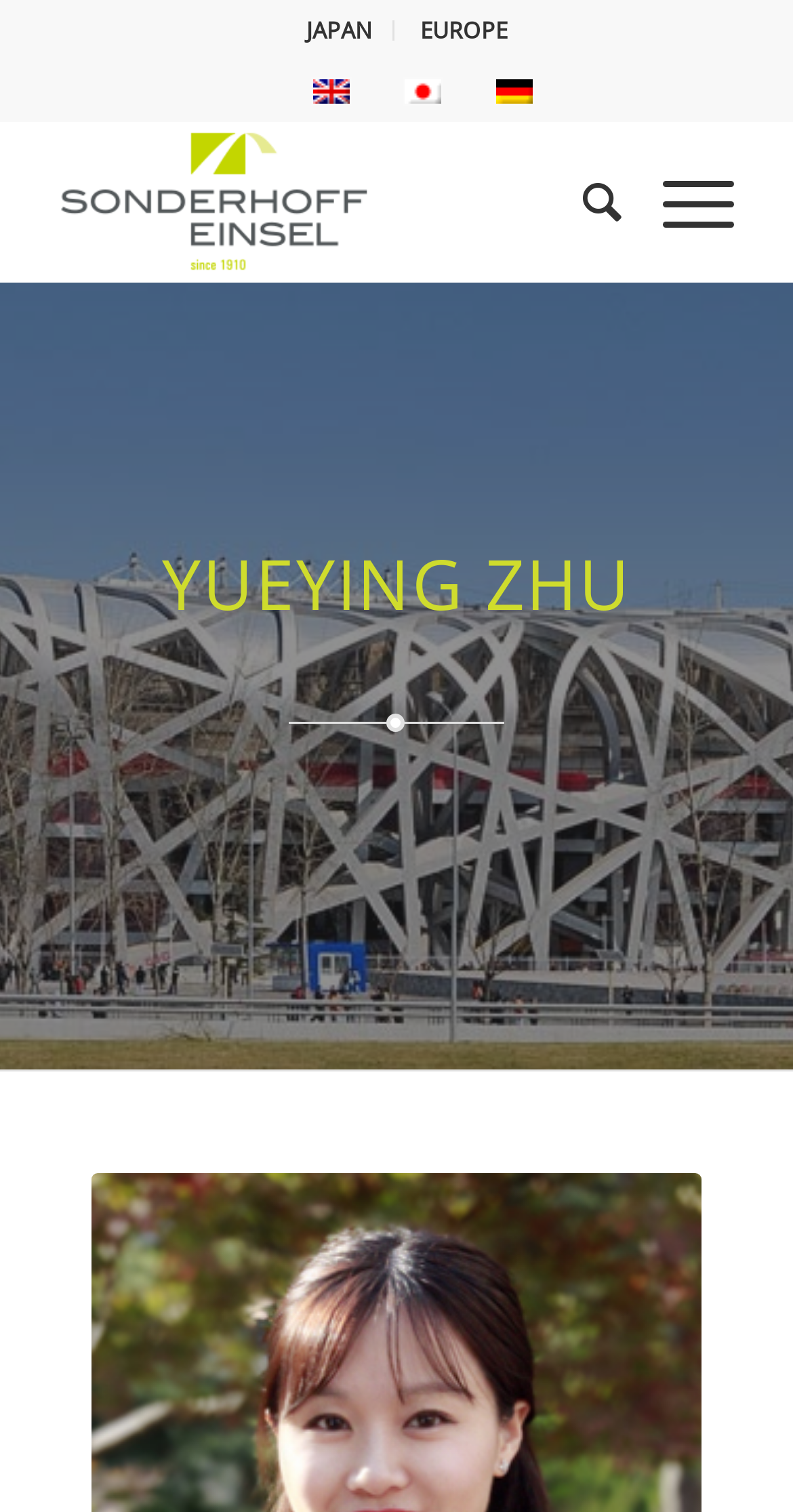Provide the bounding box coordinates of the UI element this sentence describes: "EUROPE".

[0.529, 0.0, 0.64, 0.039]